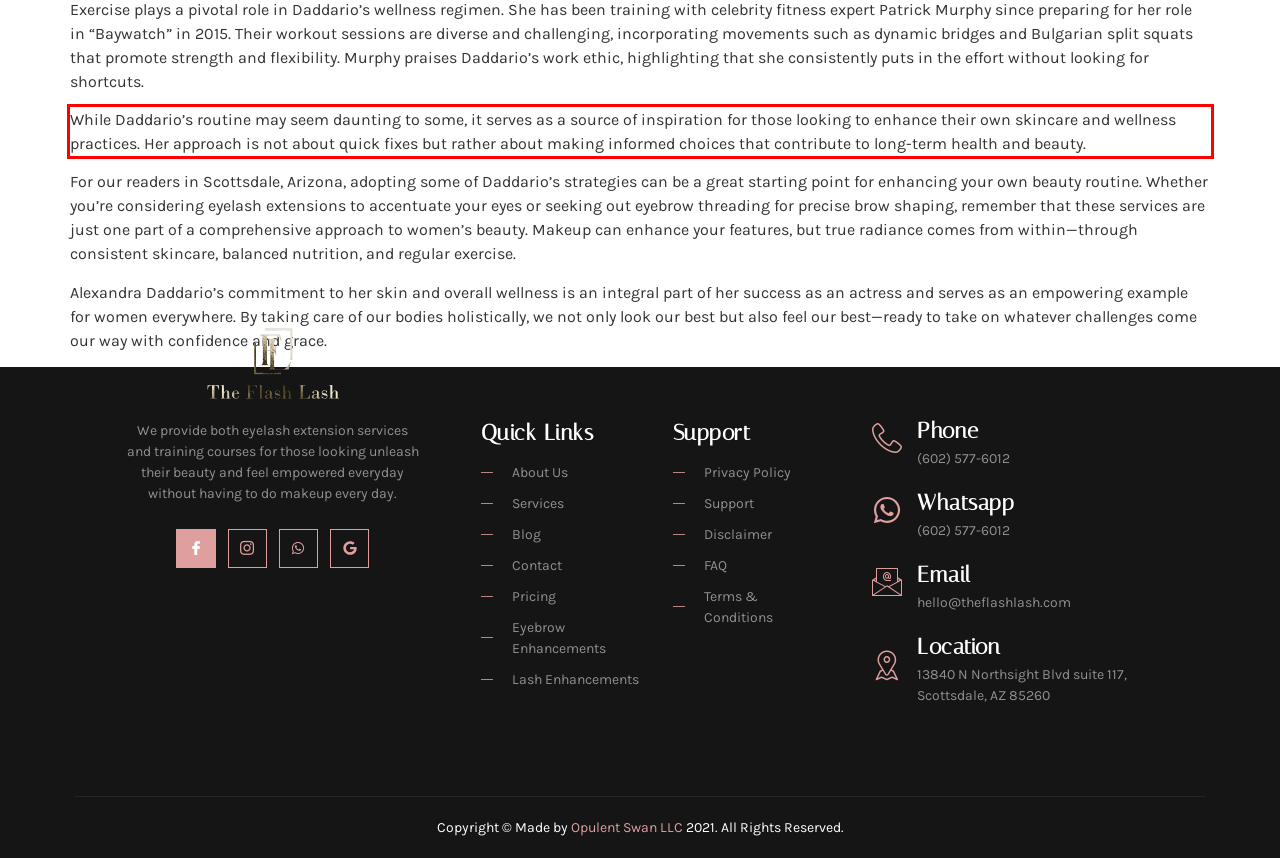Please identify and extract the text content from the UI element encased in a red bounding box on the provided webpage screenshot.

While Daddario’s routine may seem daunting to some, it serves as a source of inspiration for those looking to enhance their own skincare and wellness practices. Her approach is not about quick fixes but rather about making informed choices that contribute to long-term health and beauty.